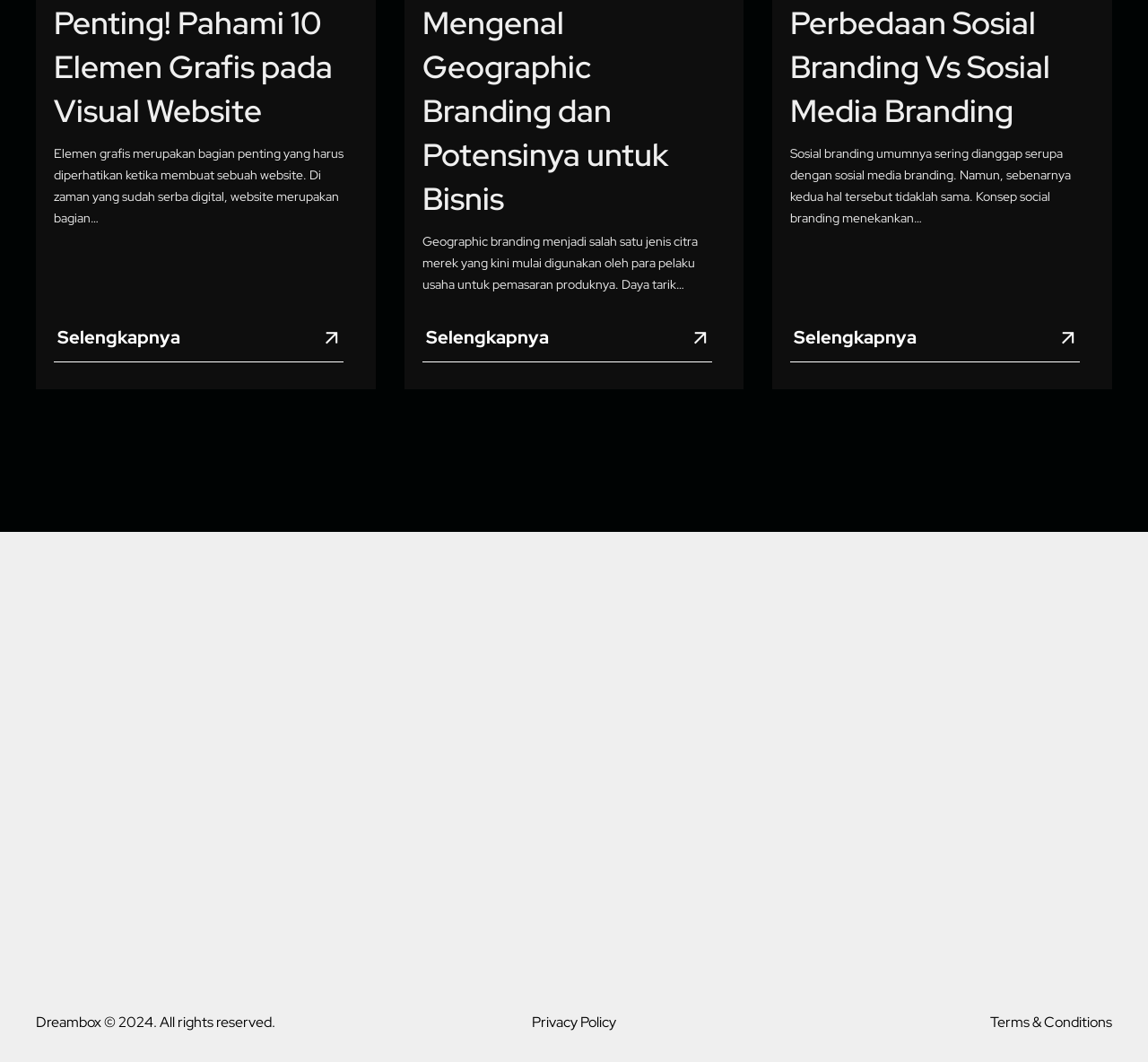Find the bounding box coordinates of the clickable area required to complete the following action: "Learn about Geographic Branding dan Potensinya untuk Bisnis".

[0.368, 0.296, 0.62, 0.342]